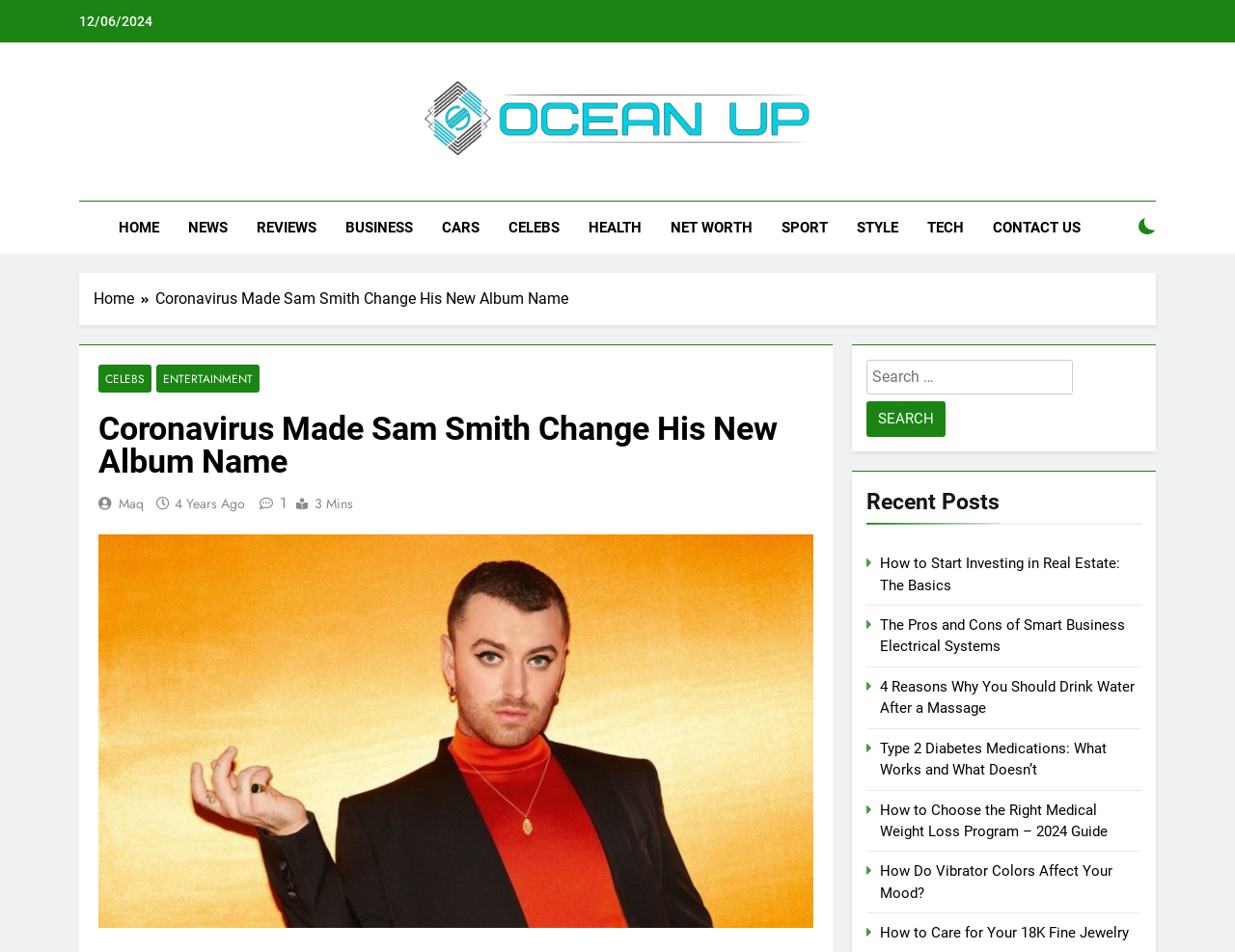Determine the bounding box coordinates of the element that should be clicked to execute the following command: "Read the latest news on CELEBS".

[0.4, 0.212, 0.465, 0.267]